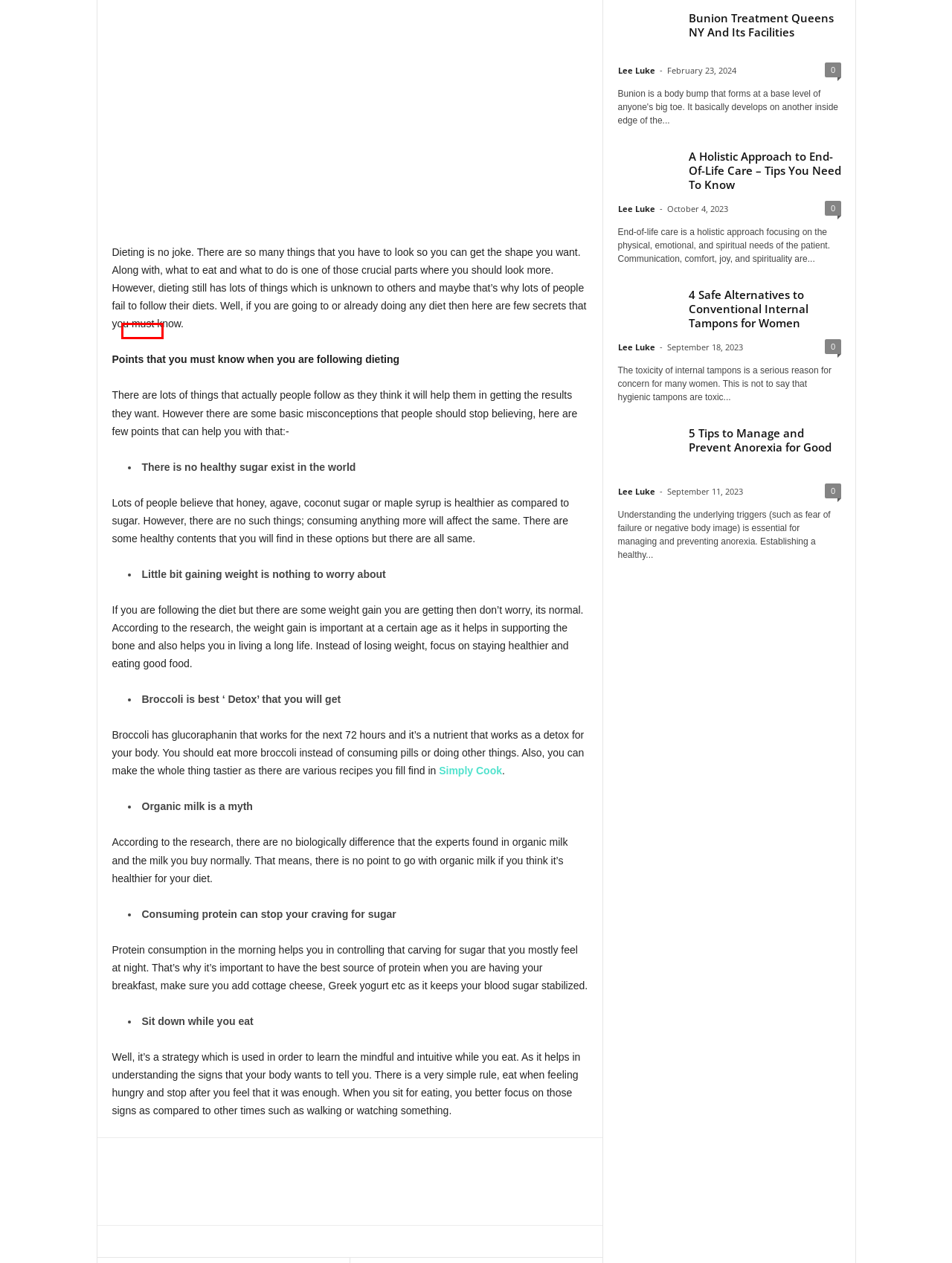Analyze the given webpage screenshot and identify the UI element within the red bounding box. Select the webpage description that best matches what you expect the new webpage to look like after clicking the element. Here are the candidates:
A. About Us
B. Simplified Knowledge About Online Steroids UK In 2024
C. A Holistic Approach To End-Of-Life Care – Tips You Need To Know
D. Lee Luke
E. Bunion Treatment Queens NY And Its Facilities
F. Weight Loss
G. Simply Cook Reviews UK 2024
H. Exercise

D